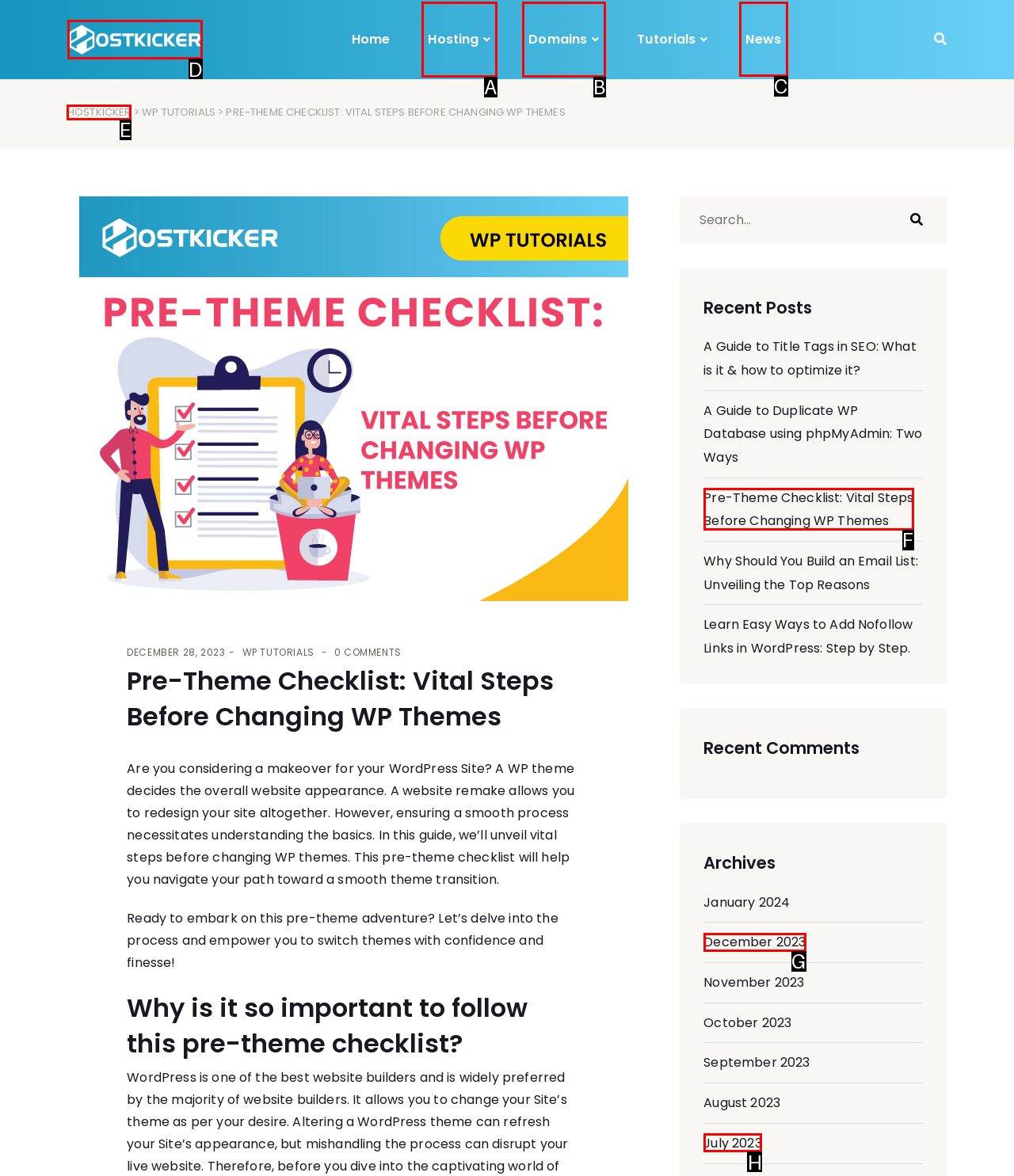Tell me which one HTML element I should click to complete the following task: Click on the 'HOSTKICKER' logo Answer with the option's letter from the given choices directly.

E